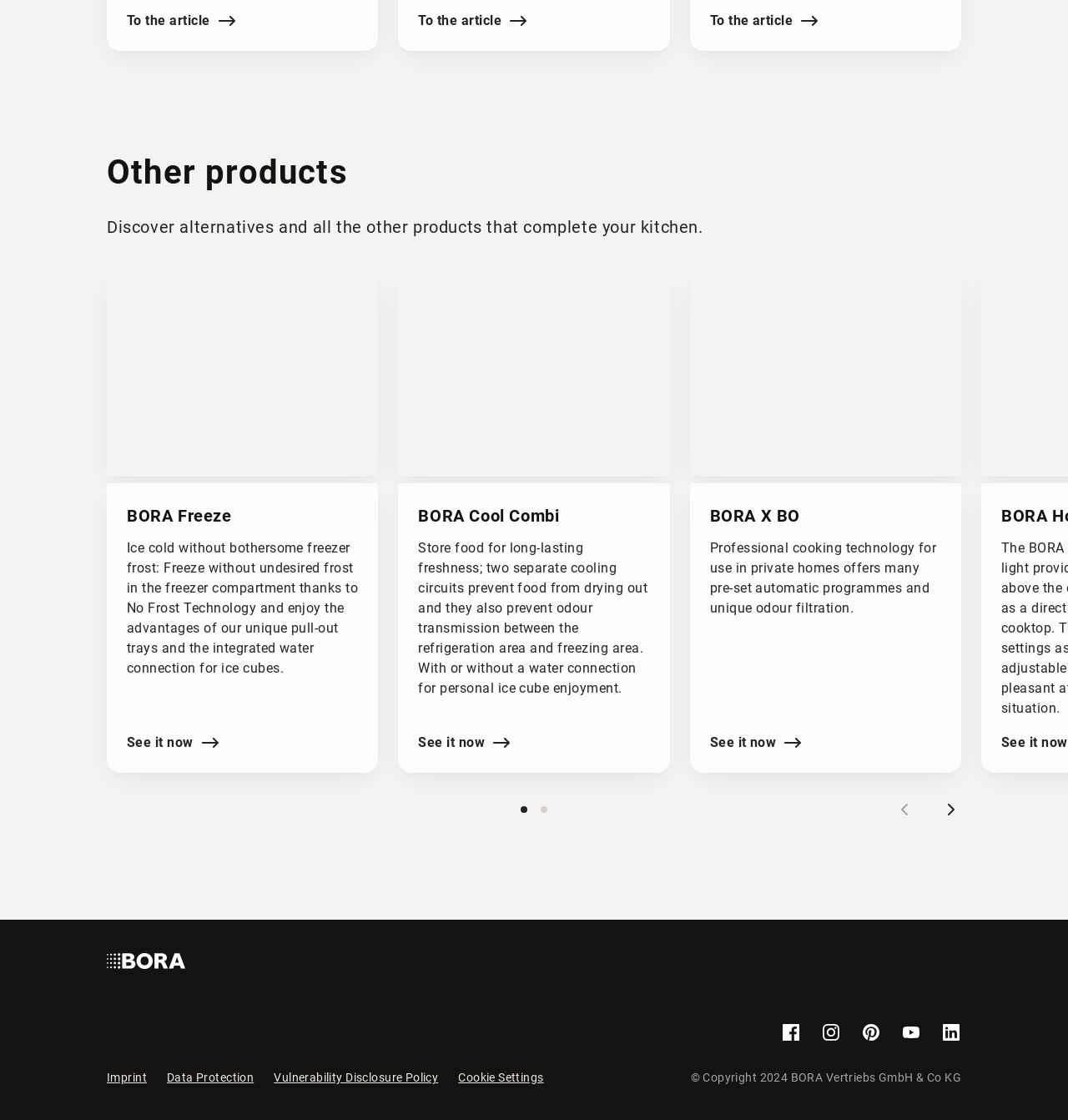From the element description name="subscribe" value="Subscribe", predict the bounding box coordinates of the UI element. The coordinates must be specified in the format (top-left x, top-left y, bottom-right x, bottom-right y) and should be within the 0 to 1 range.

None